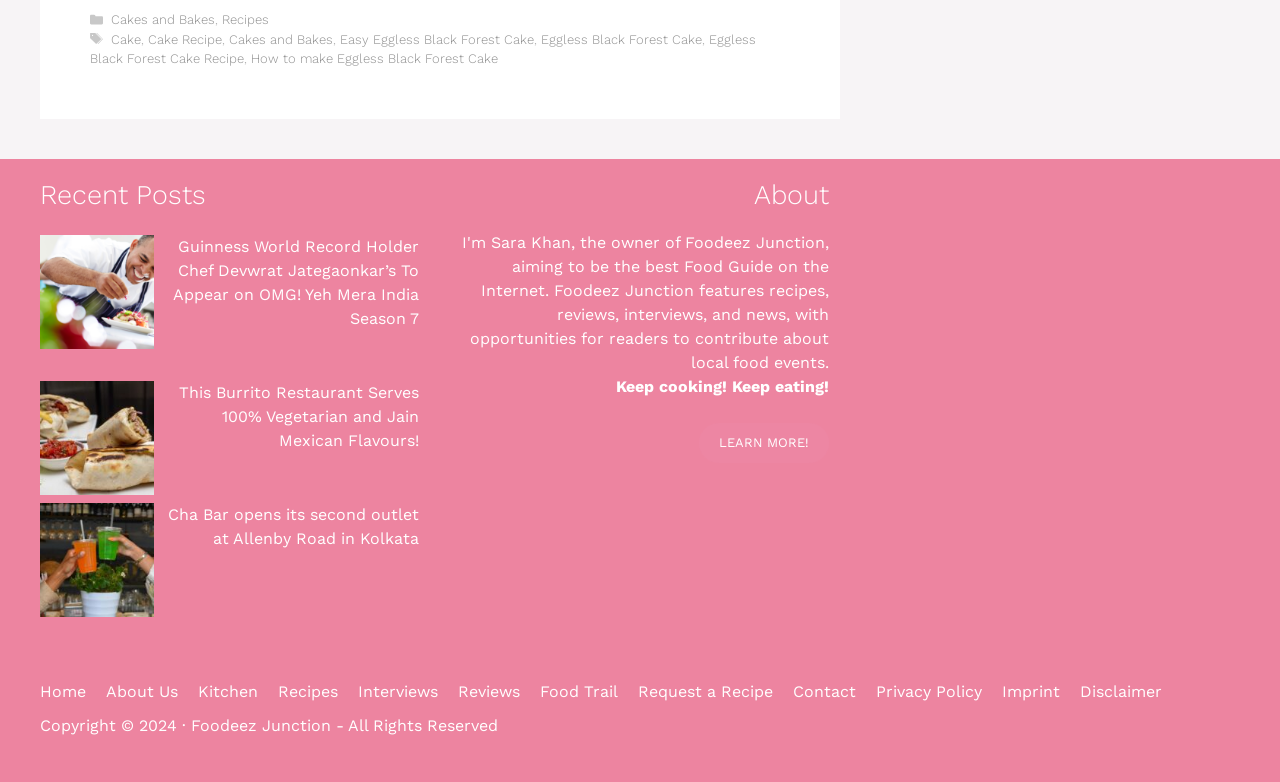Answer the following query with a single word or phrase:
What is the category of the recipe 'Easy Eggless Black Forest Cake'?

Cakes and Bakes